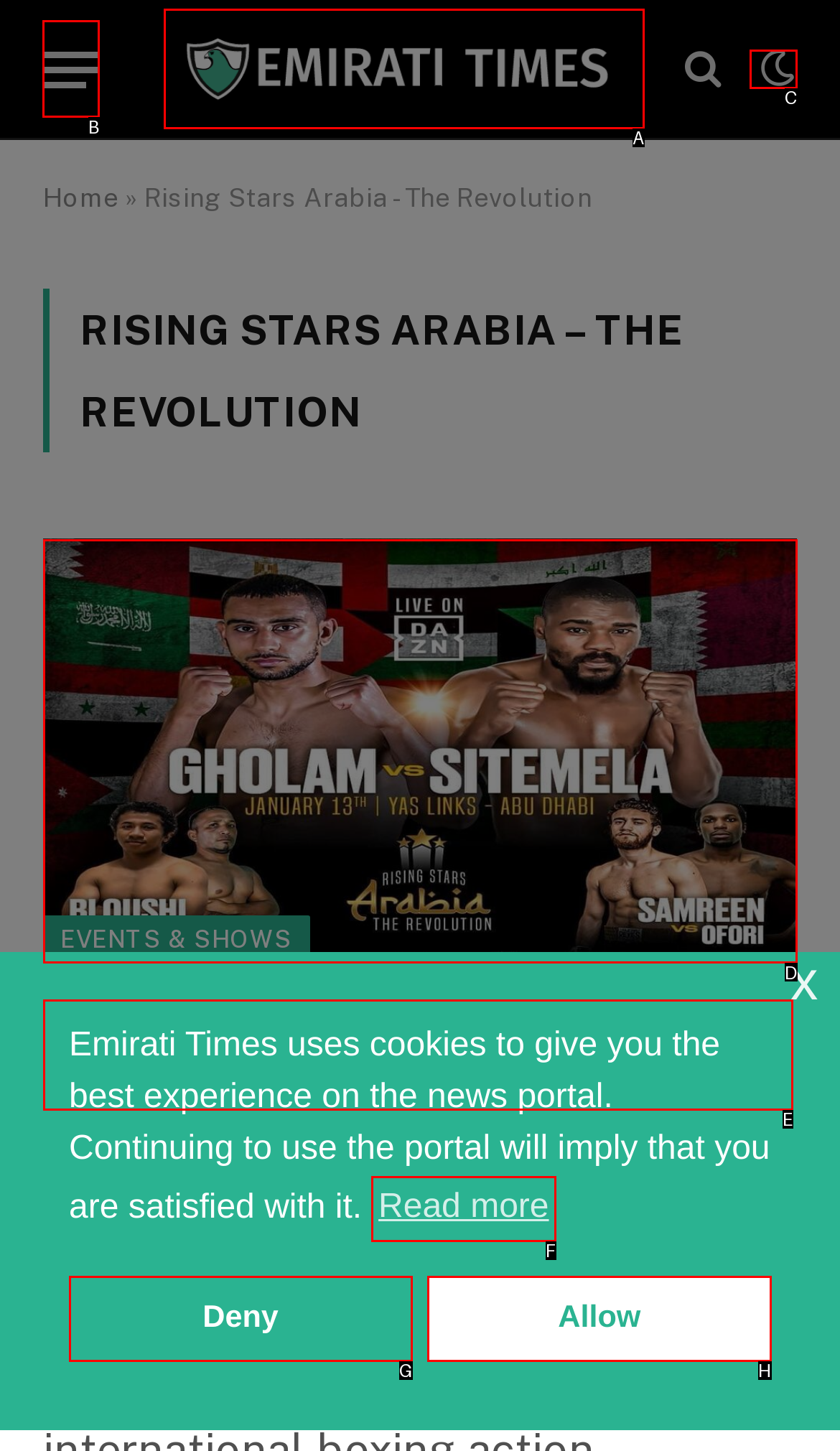Identify the letter of the option to click in order to Click the menu button. Answer with the letter directly.

B